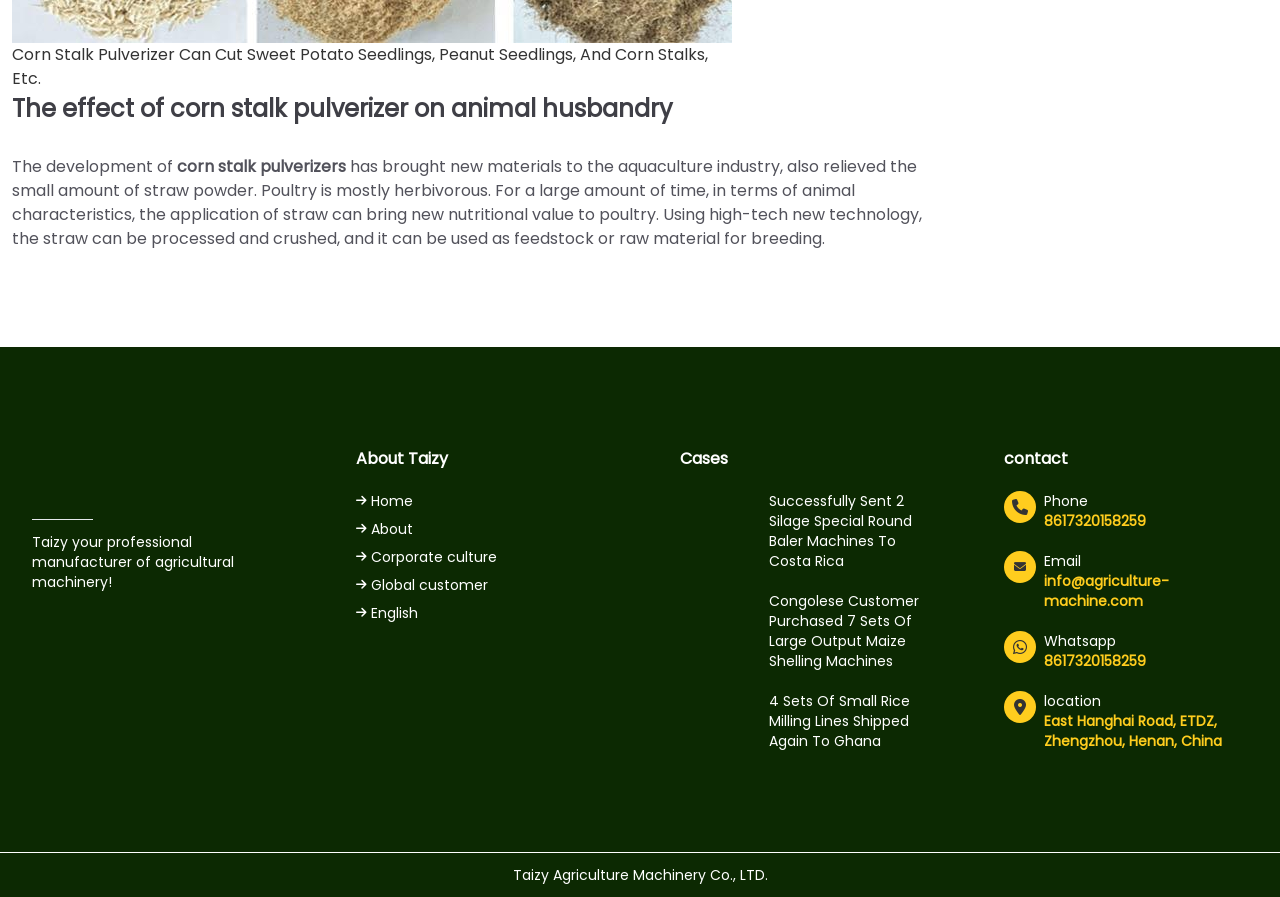Indicate the bounding box coordinates of the clickable region to achieve the following instruction: "Click the image to learn more about Peanut Sheller Machine For Sale."

[0.769, 0.263, 0.82, 0.352]